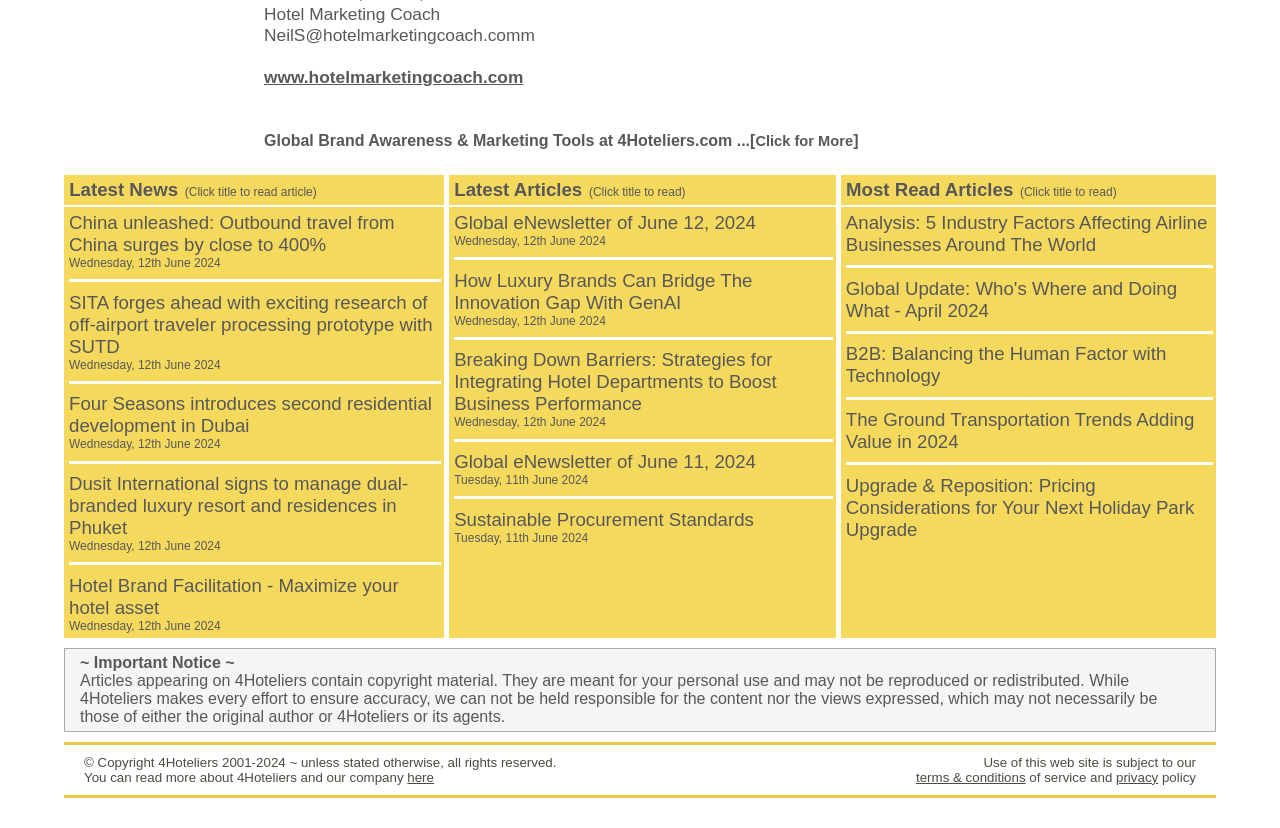Utilize the details in the image to thoroughly answer the following question: How many sections are there on the webpage?

There are three main sections on the webpage: 'Latest News', 'Latest Articles', and 'Most Read Articles'.